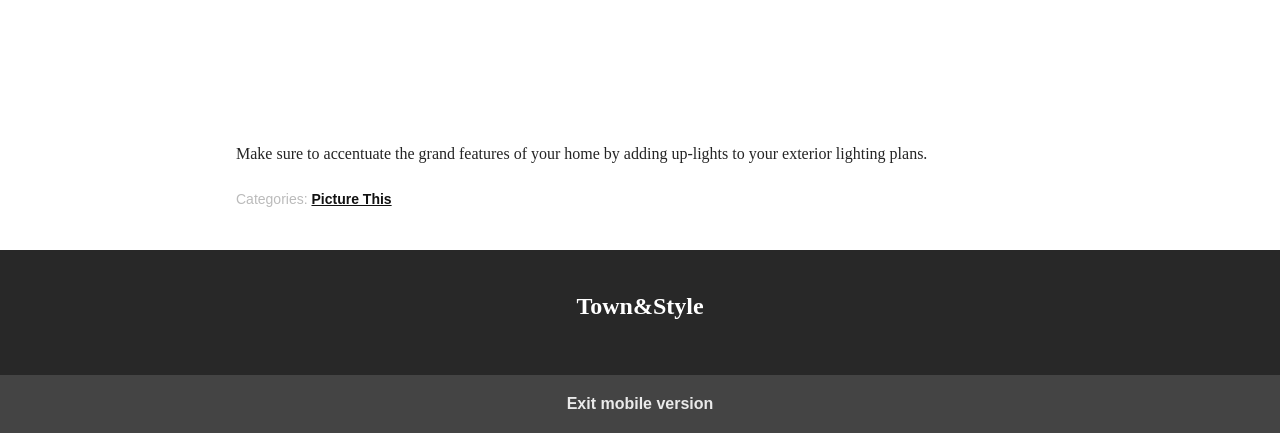What is the purpose of up-lights in exterior lighting plans?
Refer to the screenshot and respond with a concise word or phrase.

Accentuate grand features